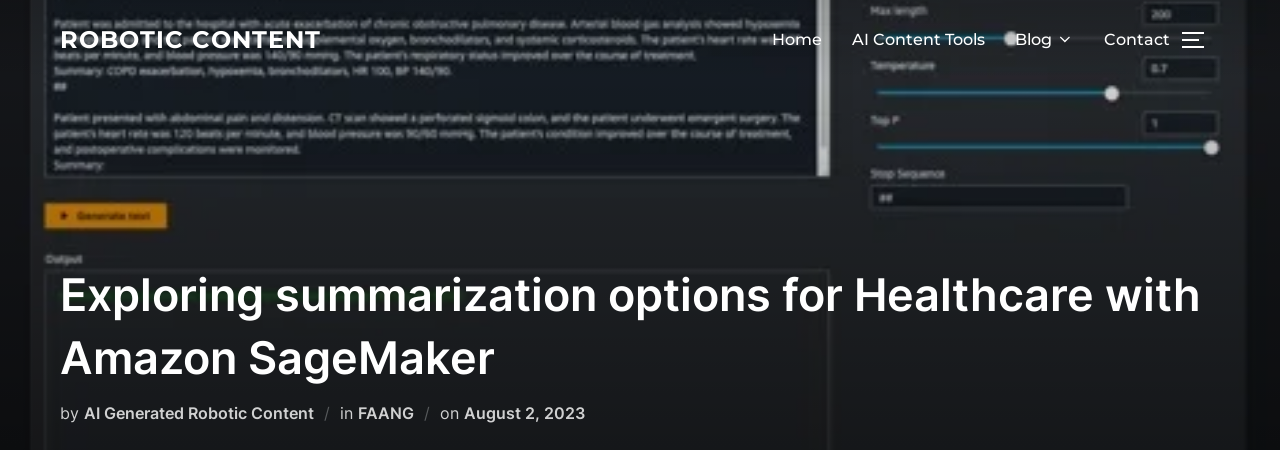Please give a succinct answer using a single word or phrase:
What is the primary challenge faced by healthcare professionals?

Navigating extensive patient data